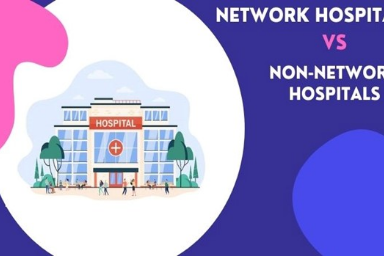Generate a detailed explanation of the scene depicted in the image.

This image illustrates the contrasting concepts of network hospitals versus non-network hospitals. Central to the design is a colorful graphic depicting a well-structured hospital building, complete with a red cross emblem, symbolizing medical services. Surrounding the hospital are figures representing patients and healthcare professionals, emphasizing the community aspect of healthcare delivery. The bold text "NETWORK HOSPITALS VS NON-NETWORK HOSPITALS" is prominently displayed, highlighting the focus of the discussion. The vibrant colors of the background, along with playful shapes, create an engaging visual that draws attention to the important distinctions between these types of healthcare institutions. This graphic serves as a compelling introduction to understanding the benefits and limitations associated with network and non-network hospitals.